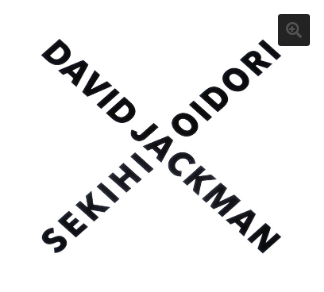What instrument is mentioned in the album's soundscapes?
Using the information from the image, give a concise answer in one word or a short phrase.

church organ